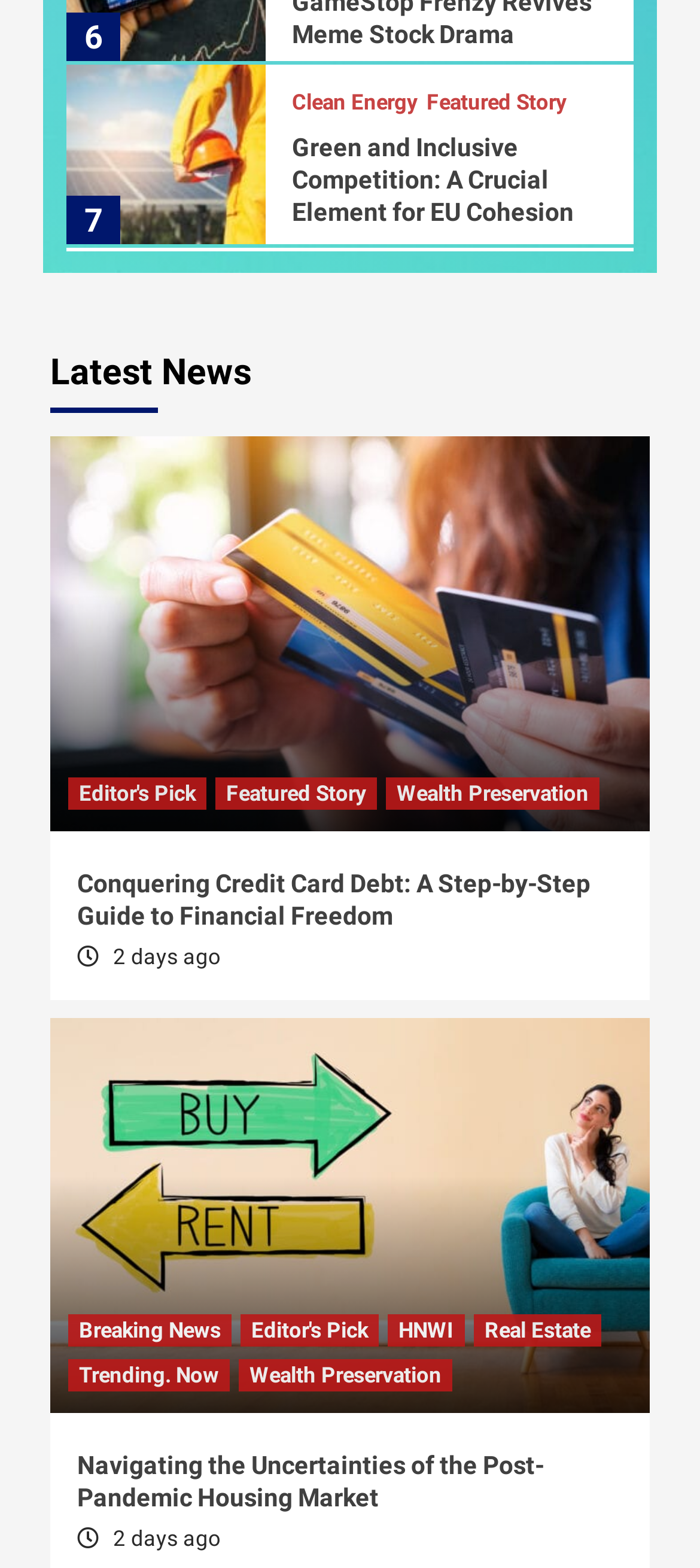Please locate the clickable area by providing the bounding box coordinates to follow this instruction: "Read the article about Navigating the Uncertainties of the Post-Pandemic Housing Market".

[0.11, 0.925, 0.777, 0.964]